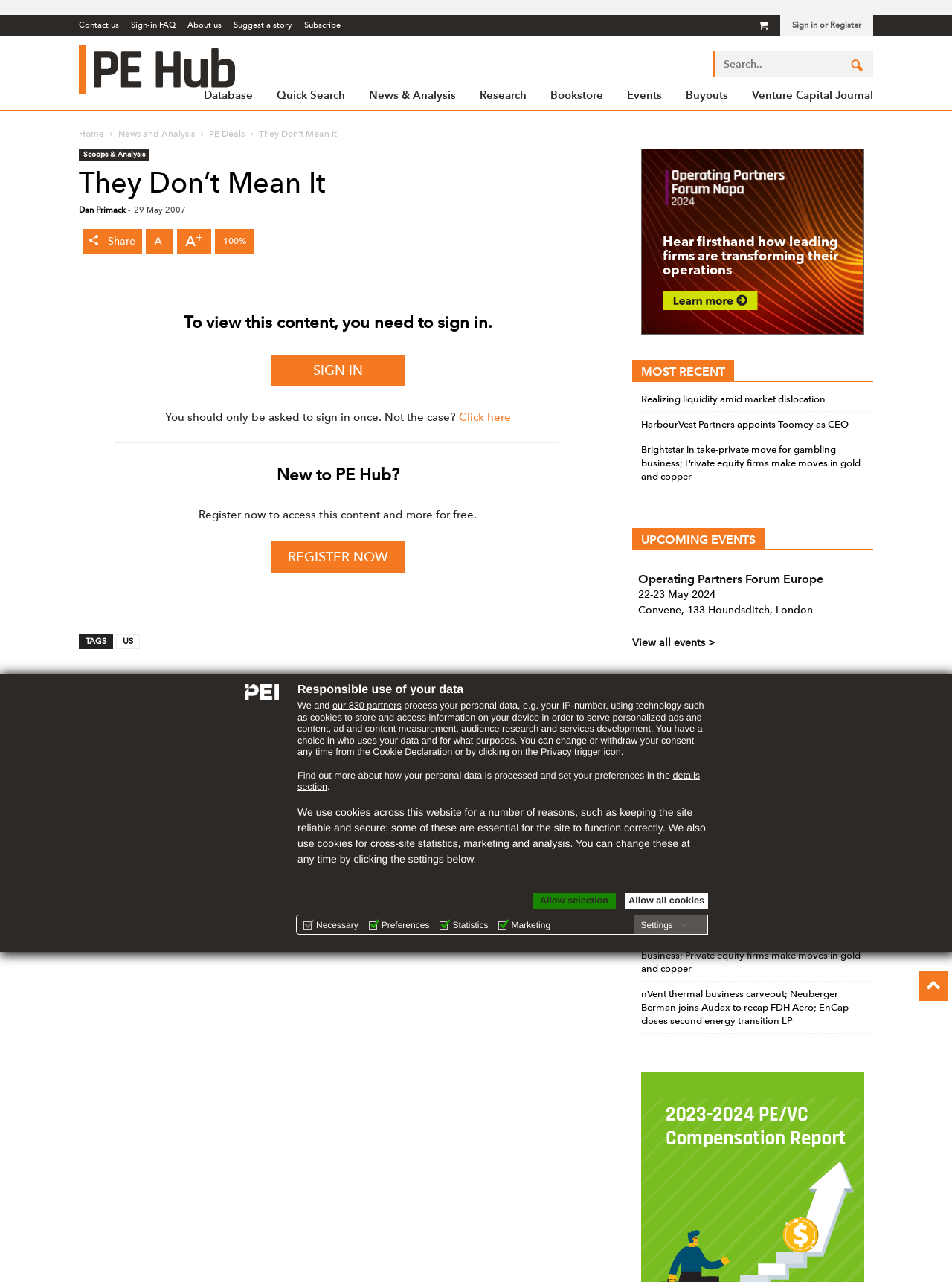Please specify the bounding box coordinates of the region to click in order to perform the following instruction: "Contact us".

[0.083, 0.068, 0.125, 0.075]